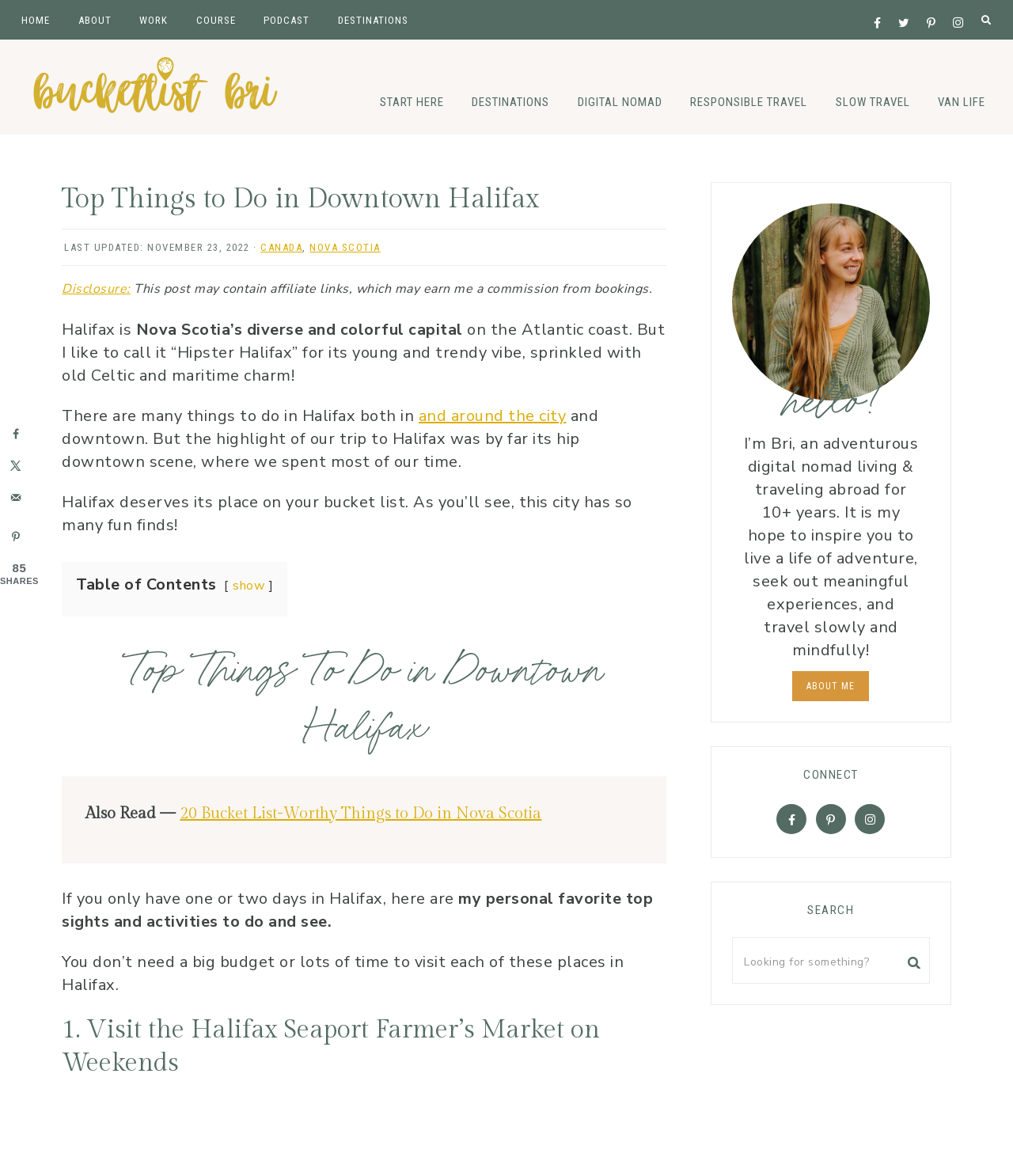Find the bounding box coordinates of the element I should click to carry out the following instruction: "Search for something".

[0.723, 0.797, 0.918, 0.836]